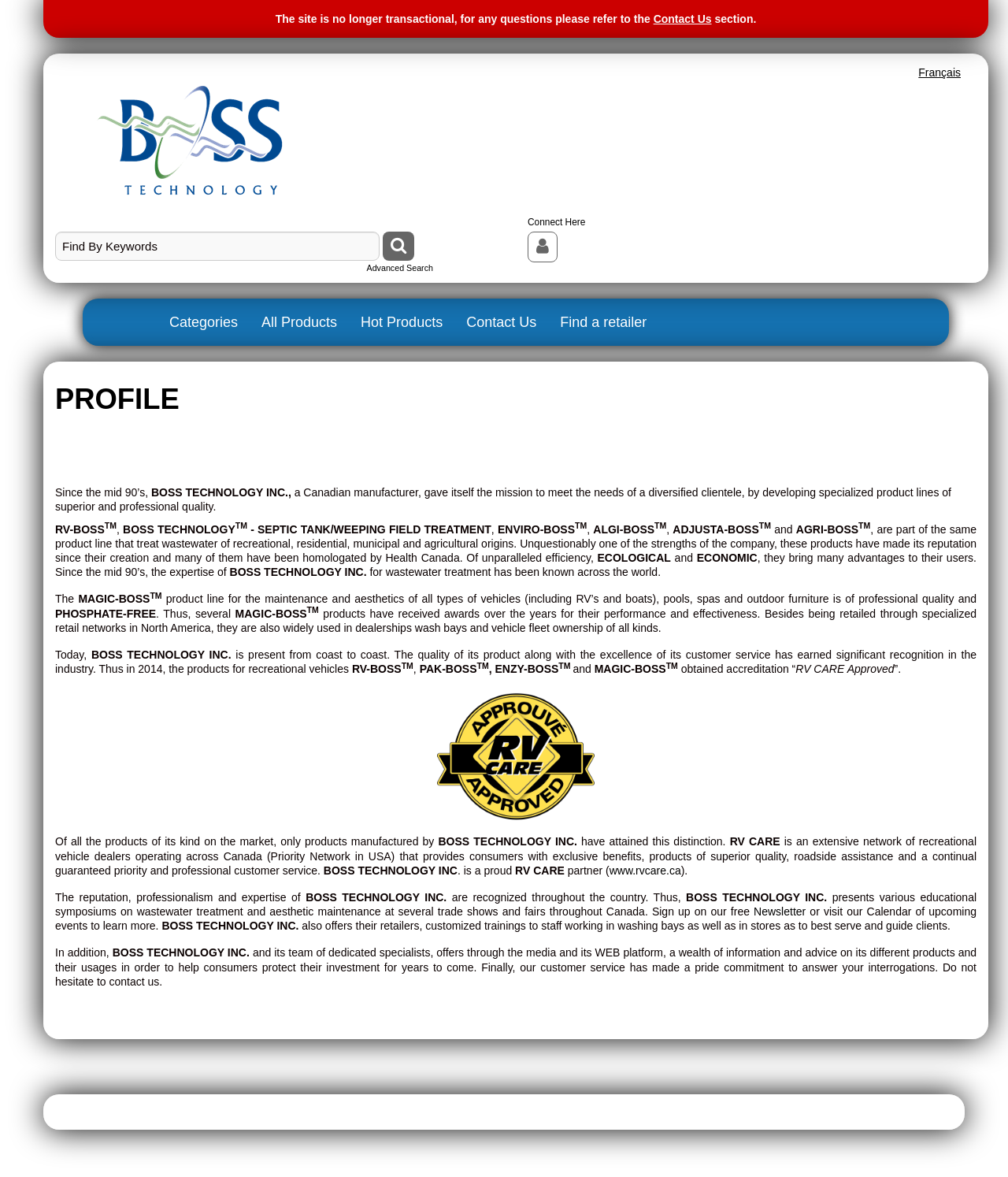Please identify the bounding box coordinates of where to click in order to follow the instruction: "Click on Boss Technologie".

[0.09, 0.056, 0.309, 0.183]